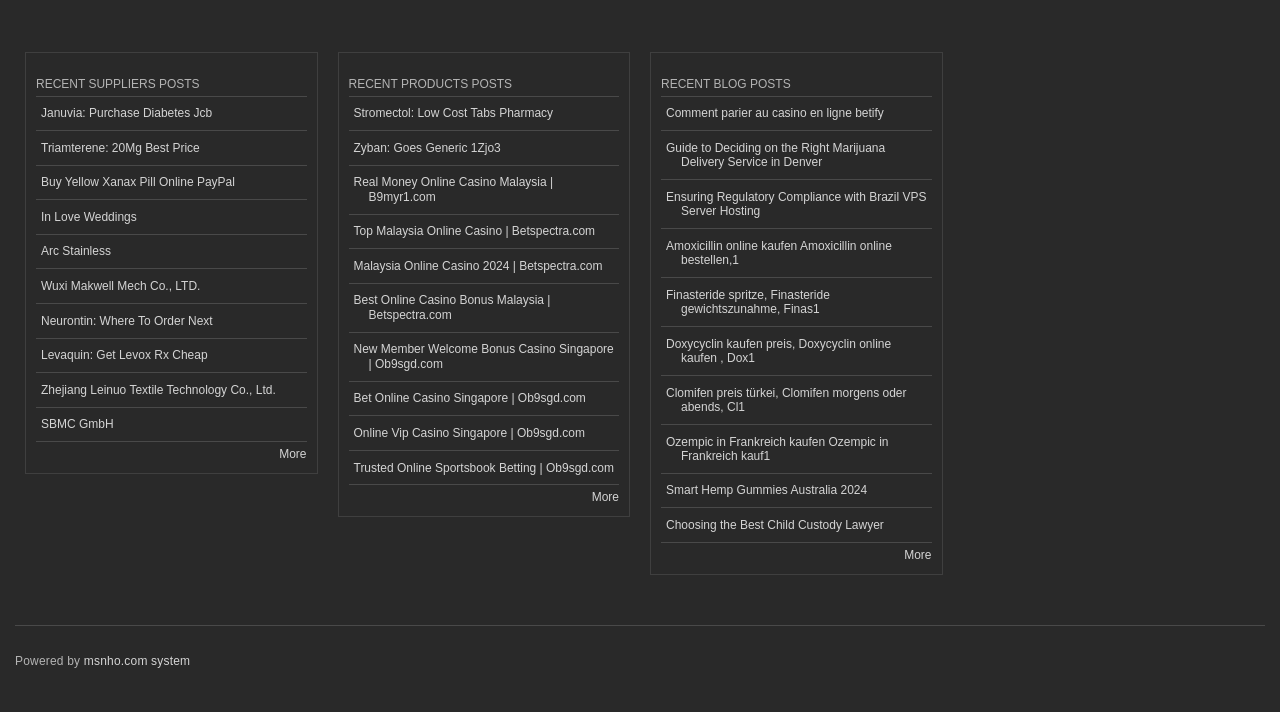Locate the bounding box coordinates of the element to click to perform the following action: 'Click on Januvia: Purchase Diabetes Jcb'. The coordinates should be given as four float values between 0 and 1, in the form of [left, top, right, bottom].

[0.028, 0.136, 0.239, 0.184]